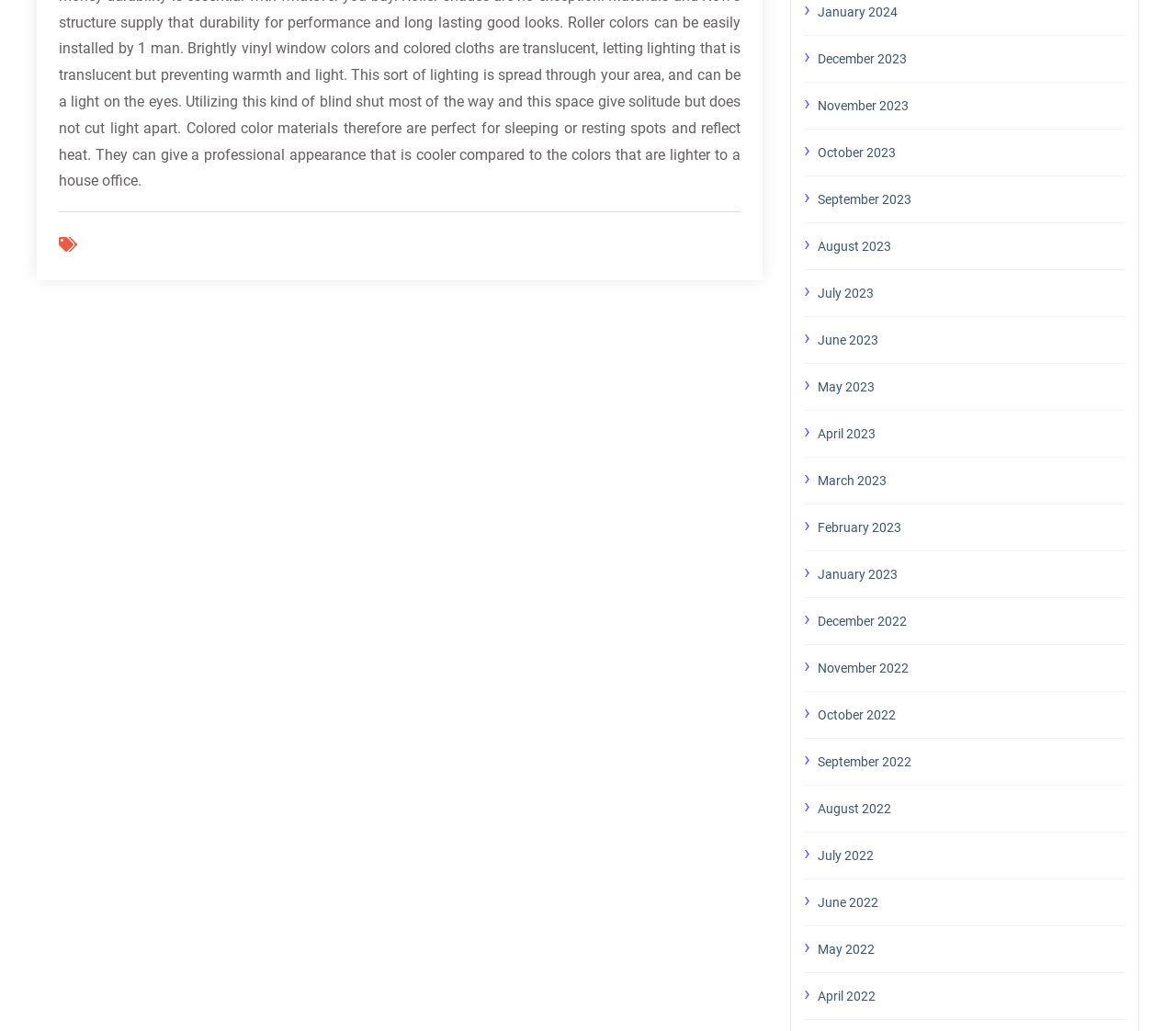What is the year of the month listed at the bottom?
Ensure your answer is thorough and detailed.

By examining the list of links, I found that the month listed at the bottom is 'April 2022', which indicates that the year of the month listed at the bottom is 2022.